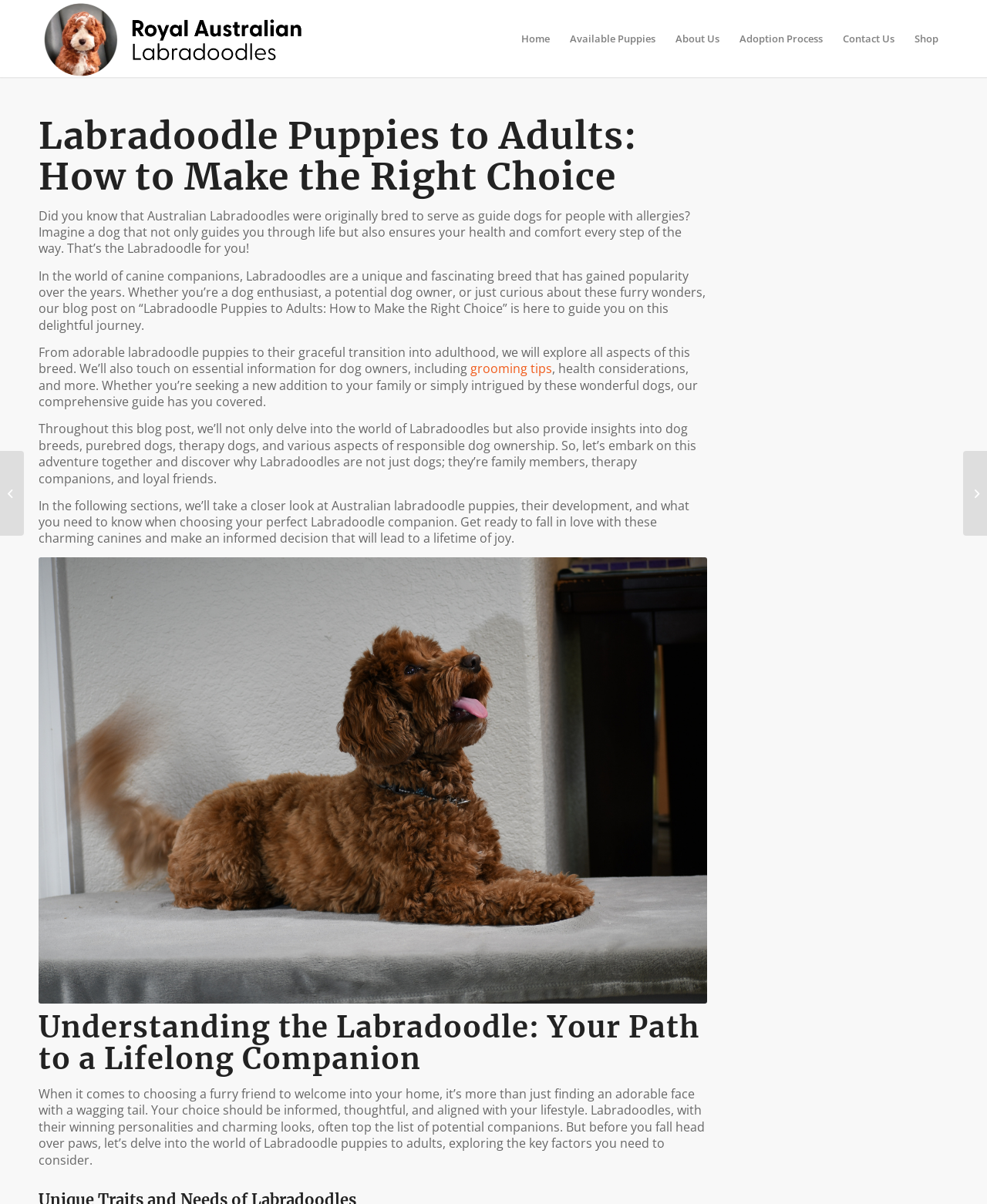Could you identify the text that serves as the heading for this webpage?

Labradoodle Puppies to Adults: How to Make the Right Choice